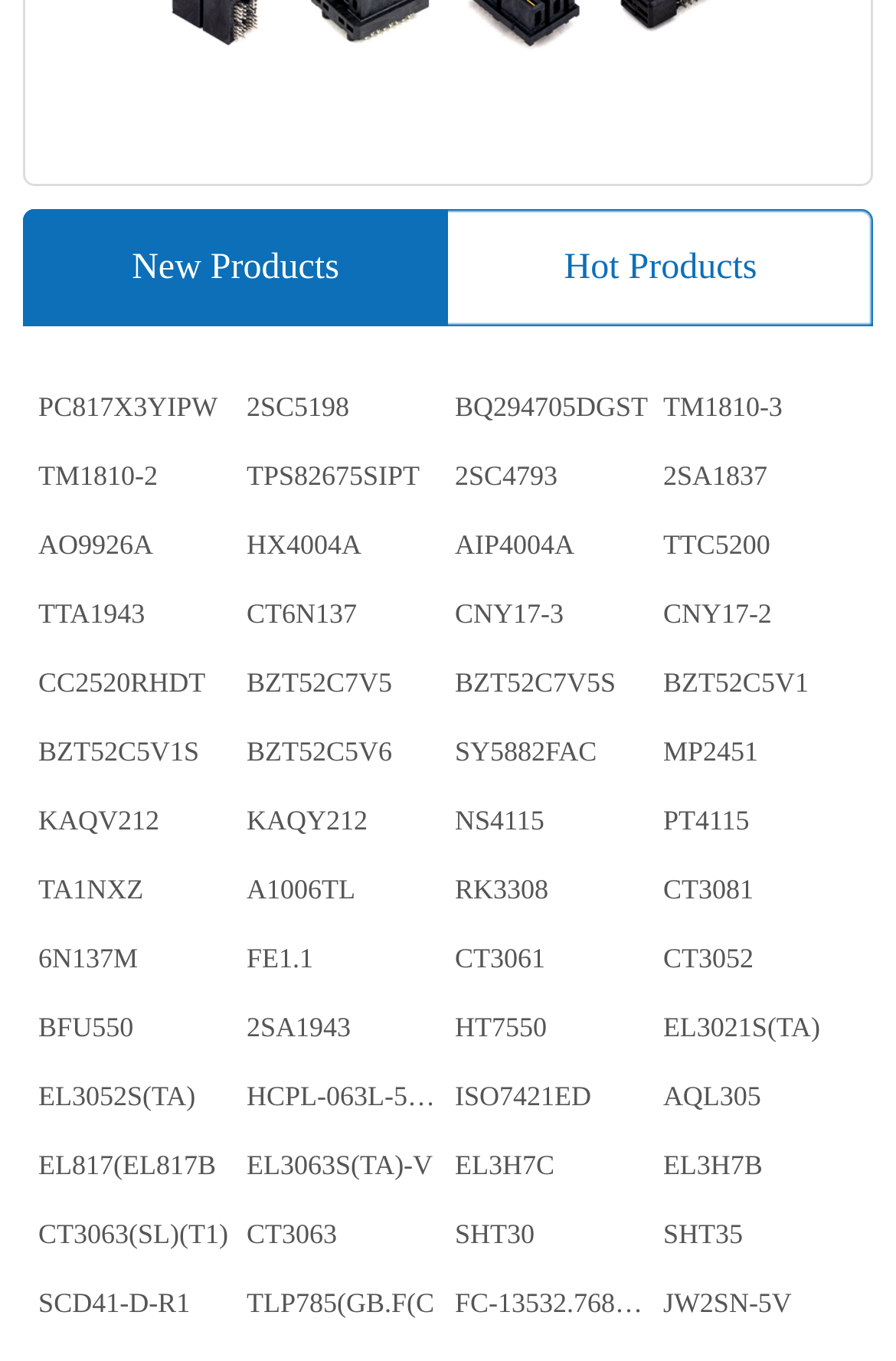Determine the bounding box coordinates for the region that must be clicked to execute the following instruction: "View details of 2SC5198".

[0.268, 0.274, 0.5, 0.325]